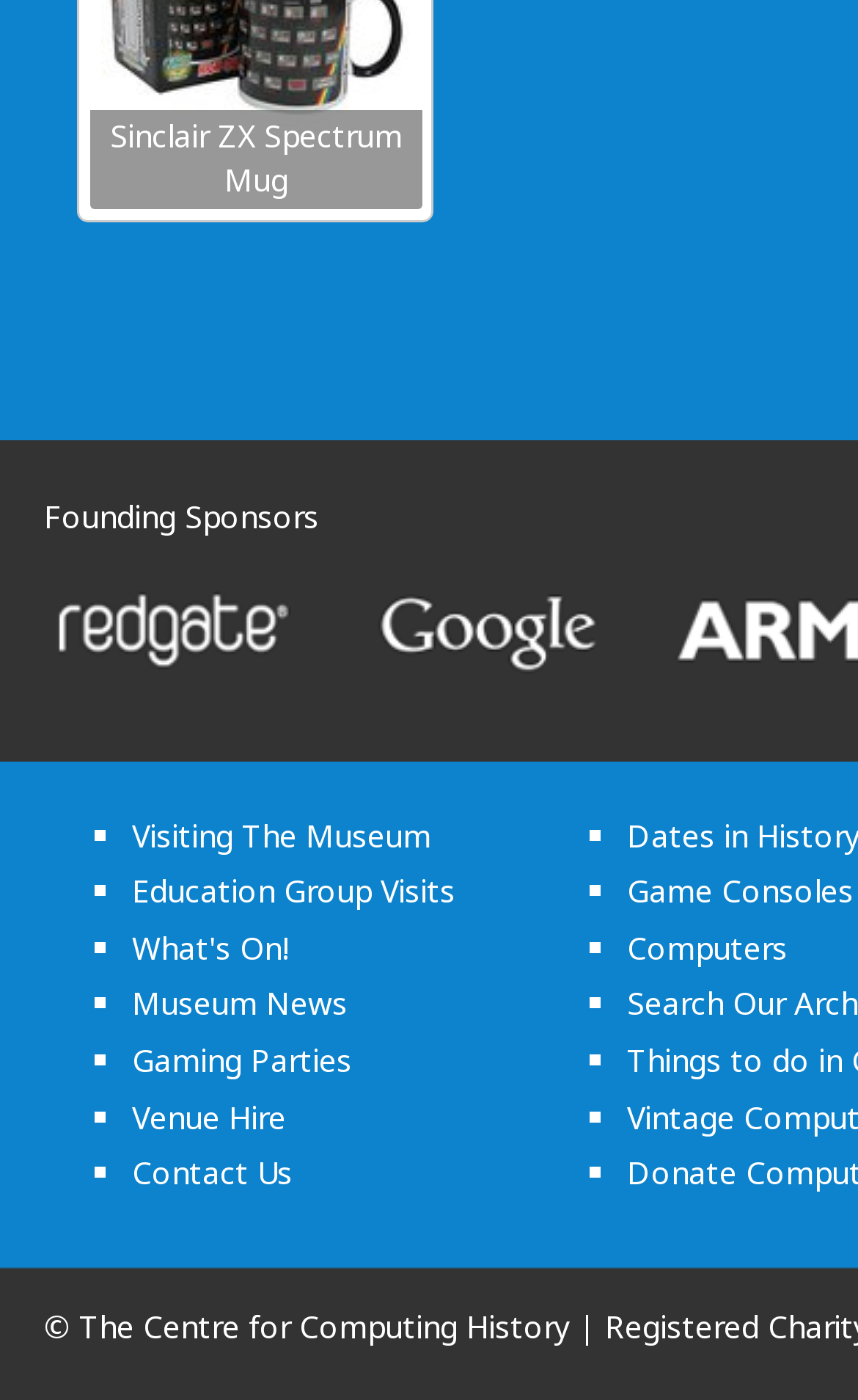Please reply to the following question using a single word or phrase: 
What is the last item in the list of links?

Contact Us